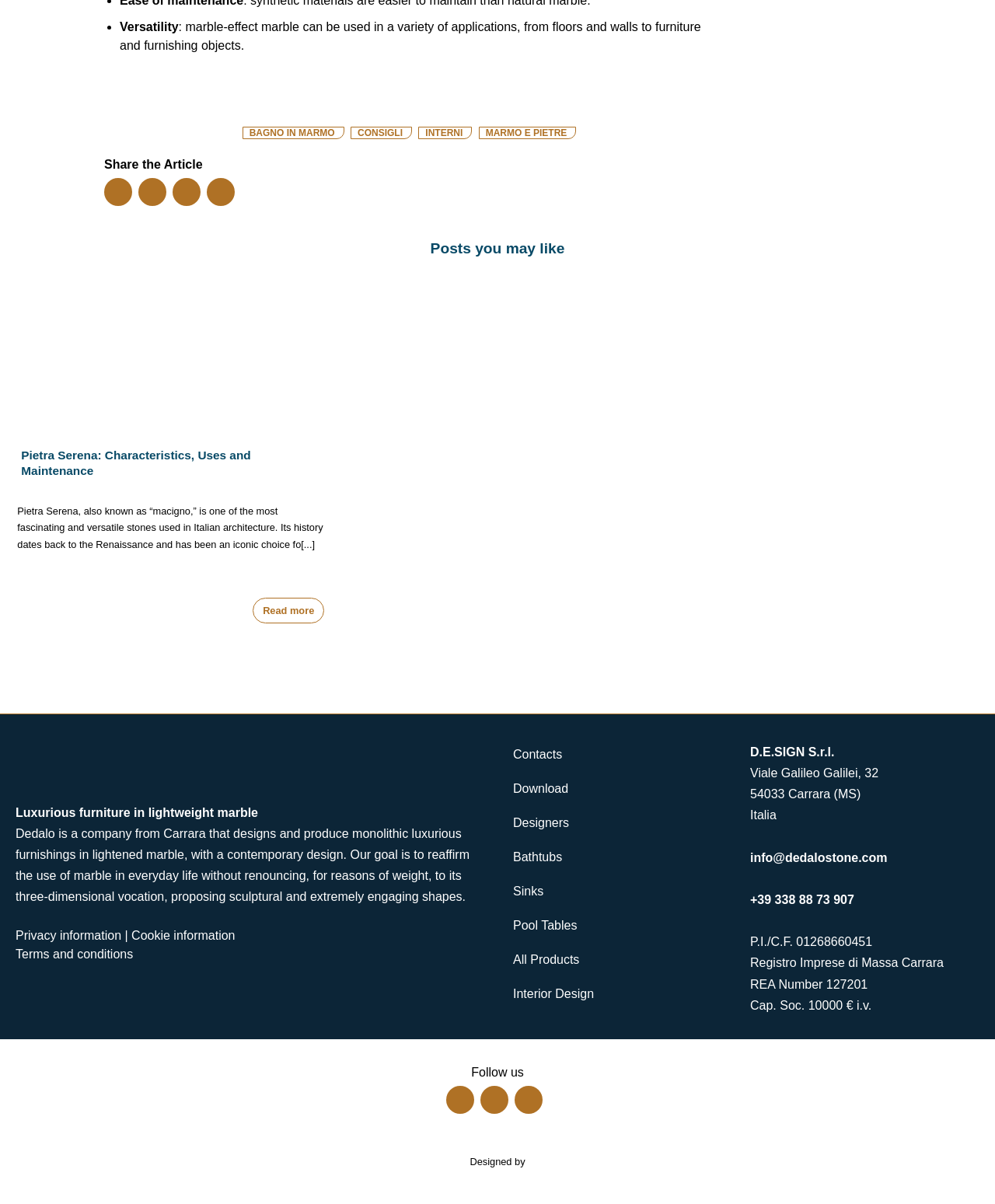What is the purpose of the company?
Please provide a comprehensive answer based on the contents of the image.

The purpose of the company is to design and produce furniture, which is mentioned in the text 'Dedalo is a company from Carrara that designs and produce monolithic luxurious furnishings in lightened marble, with a contemporary design.'